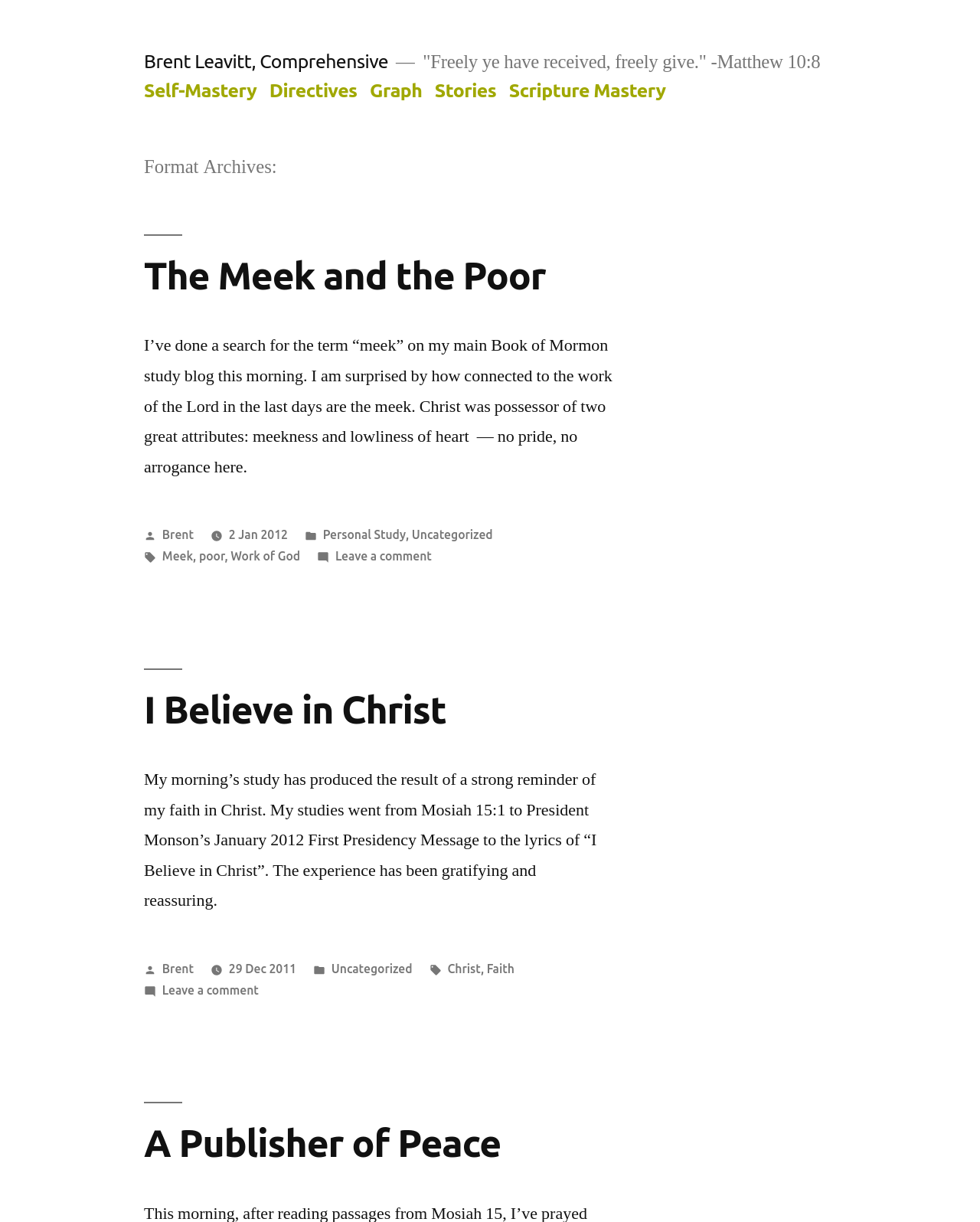What is the name of the author of the posts?
Respond with a short answer, either a single word or a phrase, based on the image.

Brent